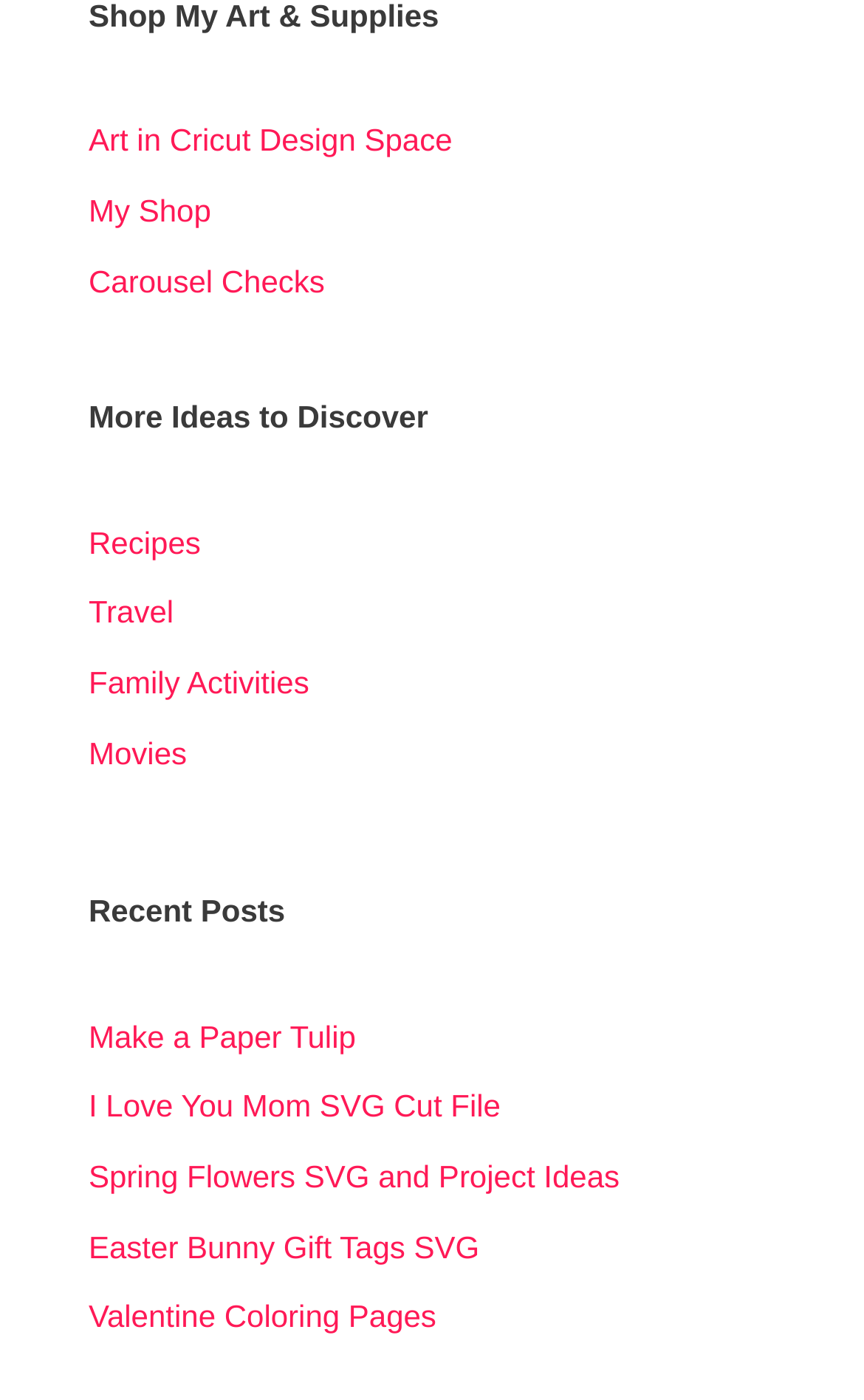What is the category of the post 'Make a Paper Tulip'?
Give a detailed and exhaustive answer to the question.

Although the category is not explicitly mentioned, based on the context and the other links in the same section, I inferred that 'Make a Paper Tulip' is related to Family Activities.